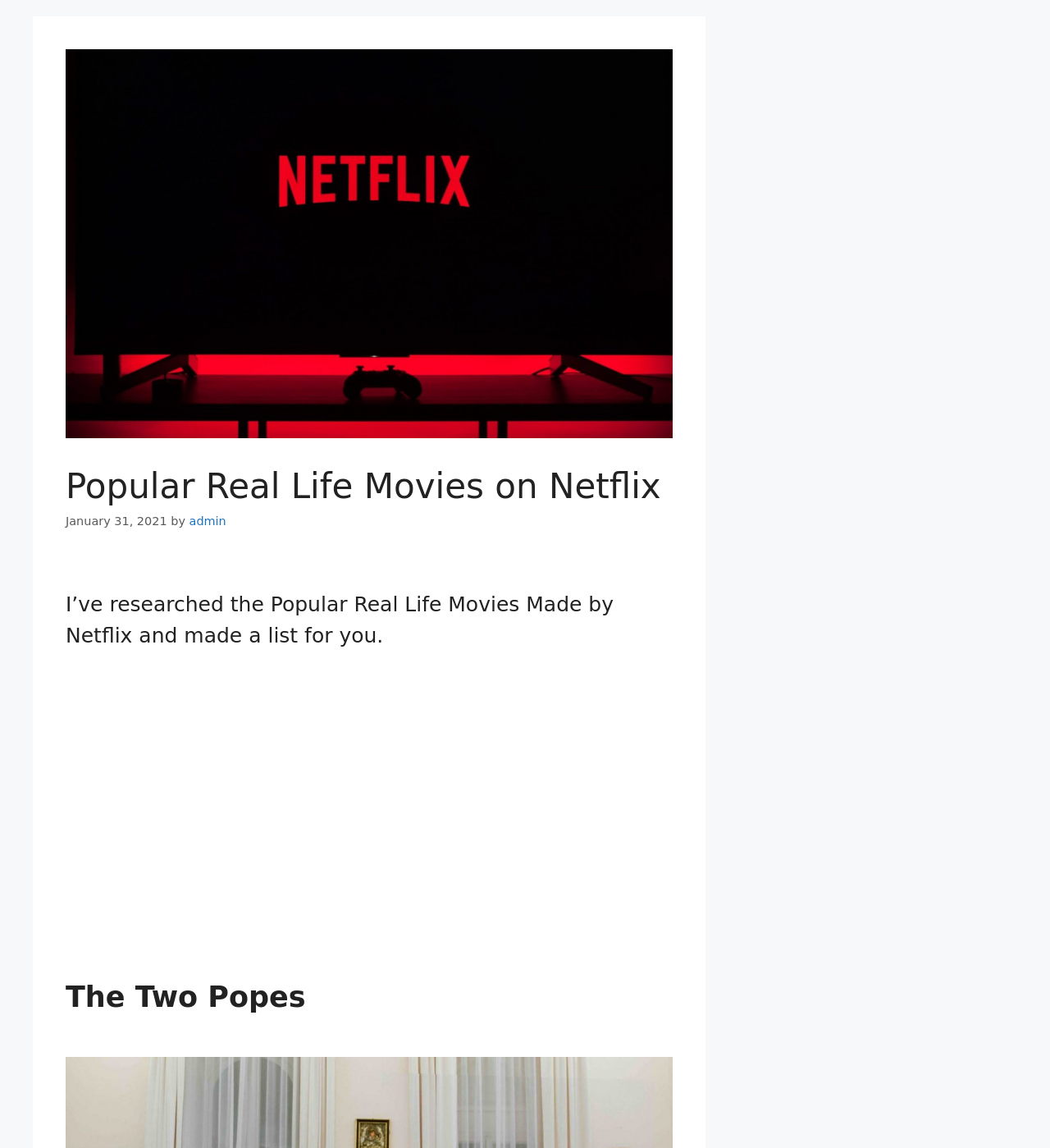Give a detailed account of the webpage.

The webpage is about popular real-life movies on Netflix. At the top, there is a header section that spans about half of the screen width, containing the title "Popular Real Life Movies on Netflix" and a timestamp "January 31, 2021" on the left side, followed by the author's name "admin" on the right side. 

Below the header, there is a paragraph of text that occupies about half of the screen width, stating that the author has researched and compiled a list of popular real-life movies made by Netflix. 

Further down, there is an advertisement iframe that takes up a significant portion of the screen, spanning about half of the screen width and height. 

Finally, at the bottom, there is a heading that reads "The Two Popes", which likely marks the beginning of the list of popular real-life movies.